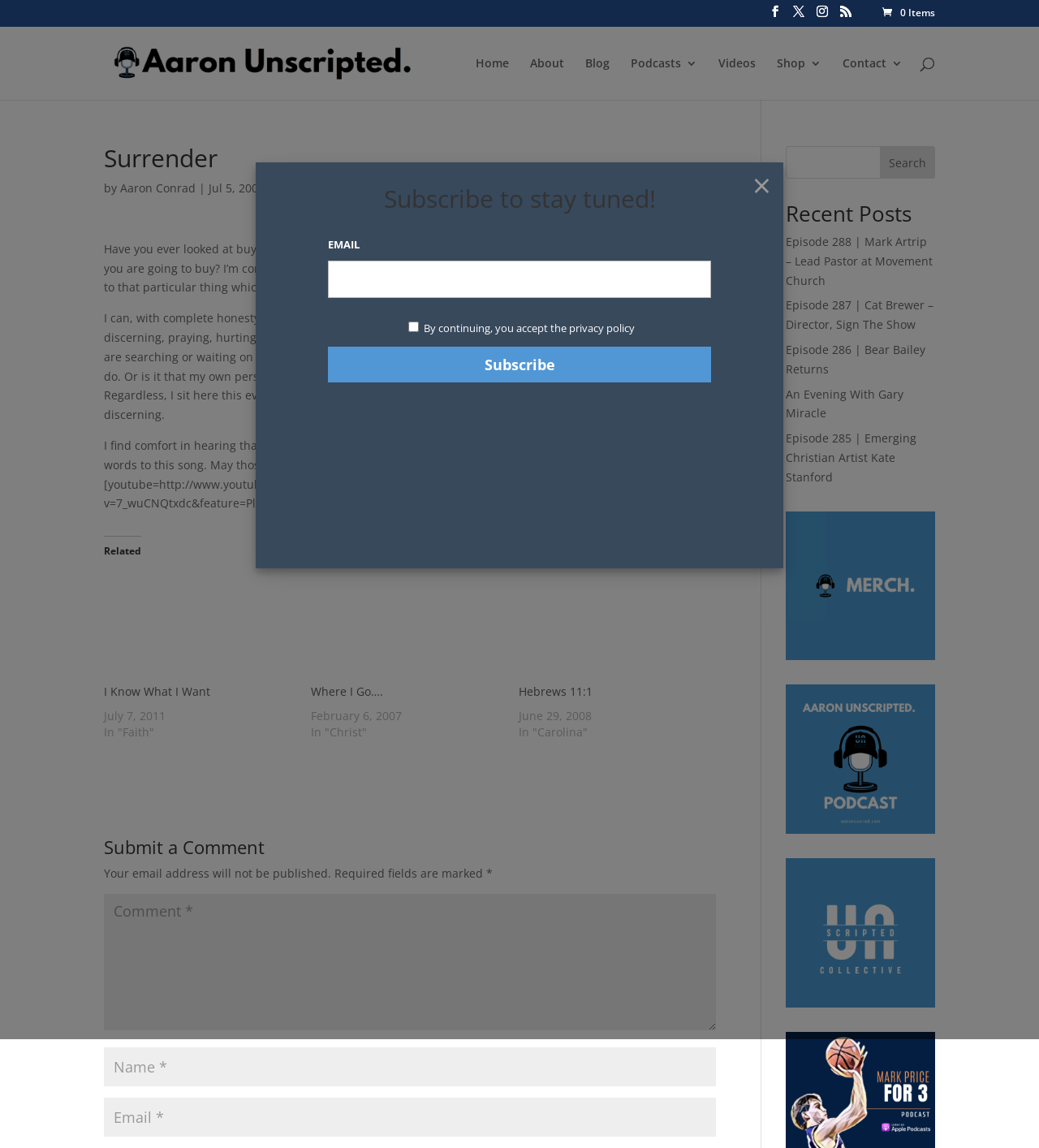Please give a succinct answer using a single word or phrase:
What is the date of the latest recent post?

No specific date